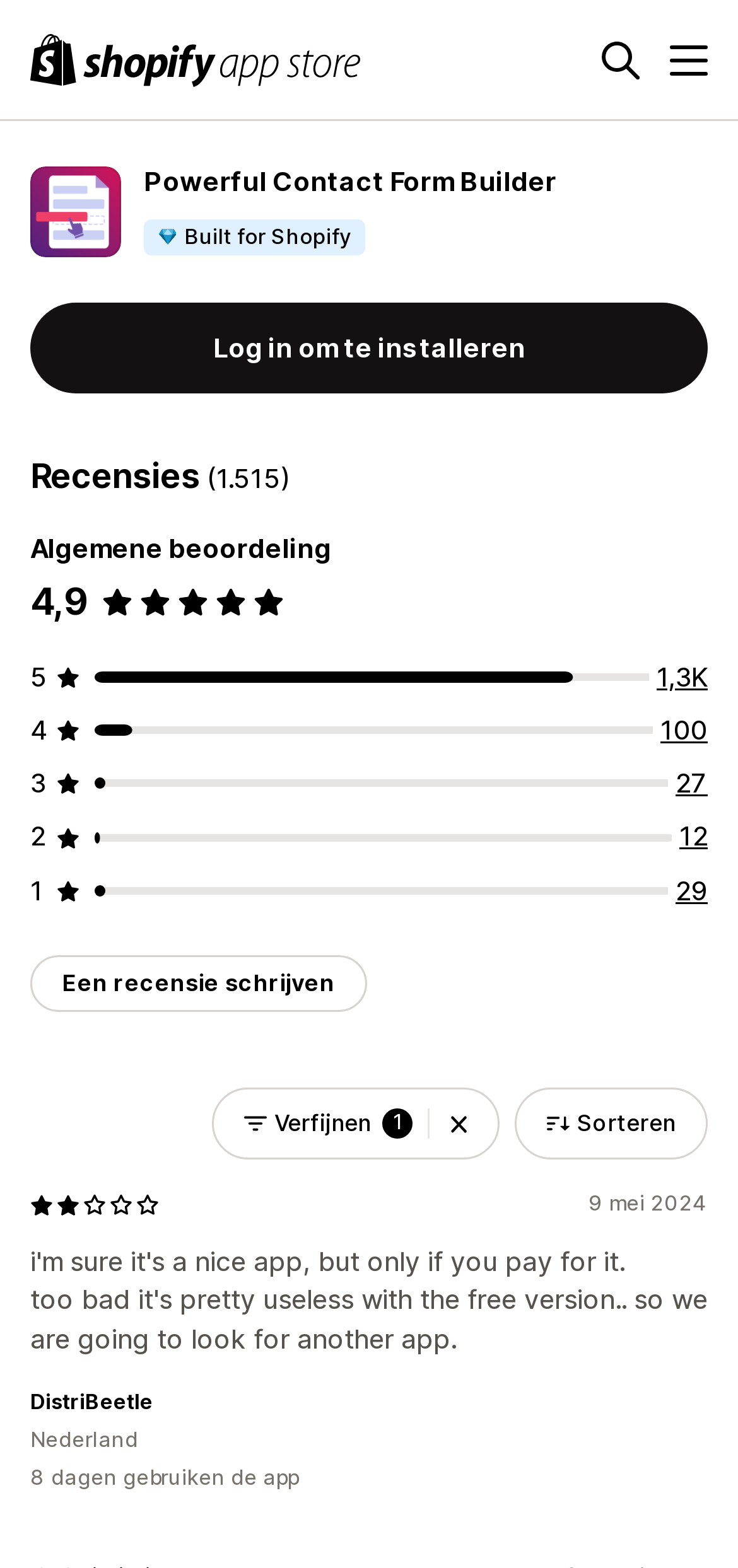Predict the bounding box of the UI element based on the description: "Verfijnen 1". The coordinates should be four float numbers between 0 and 1, formatted as [left, top, right, bottom].

[0.287, 0.694, 0.677, 0.74]